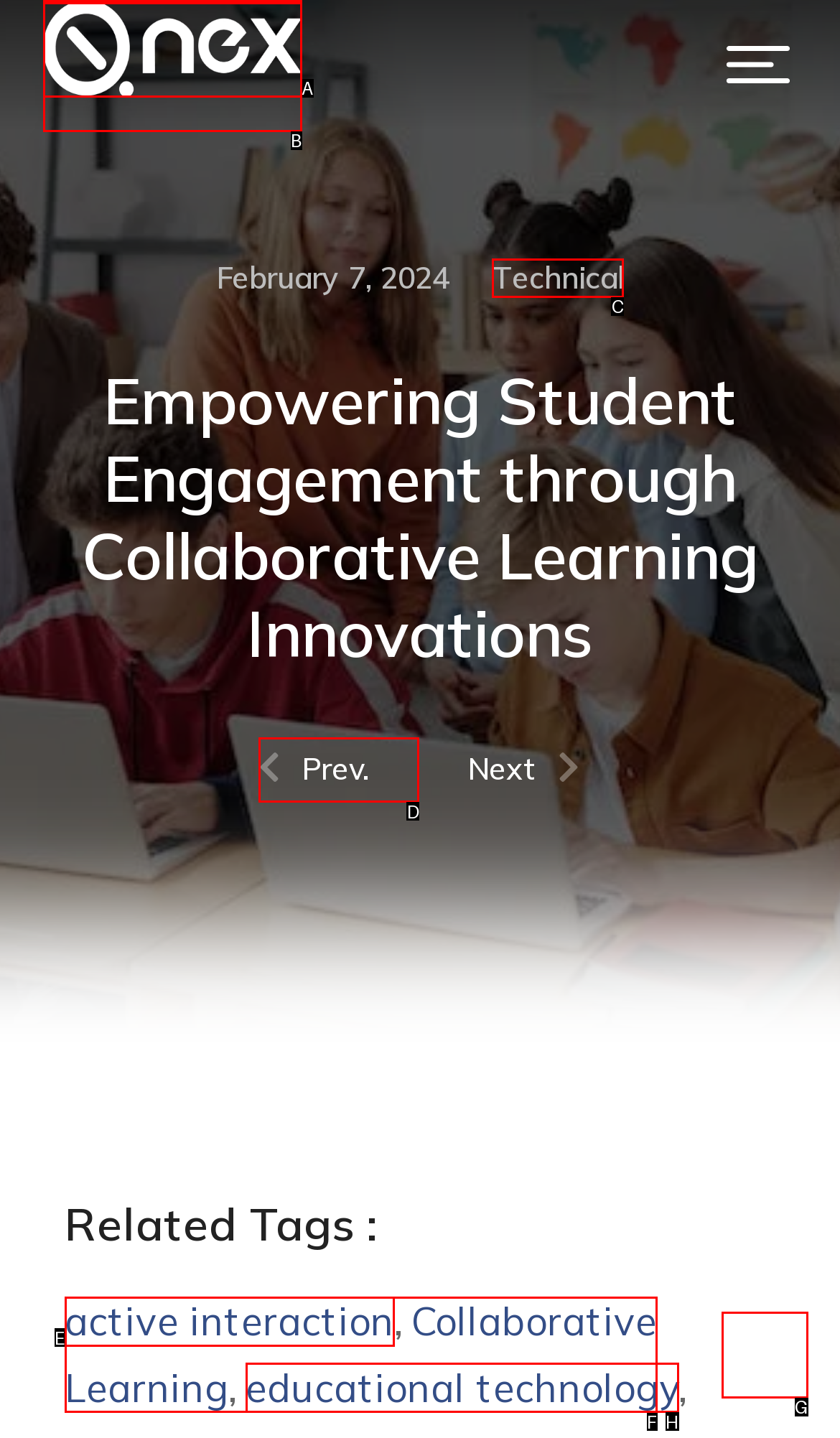Determine which UI element you should click to perform the task: View previous page
Provide the letter of the correct option from the given choices directly.

D